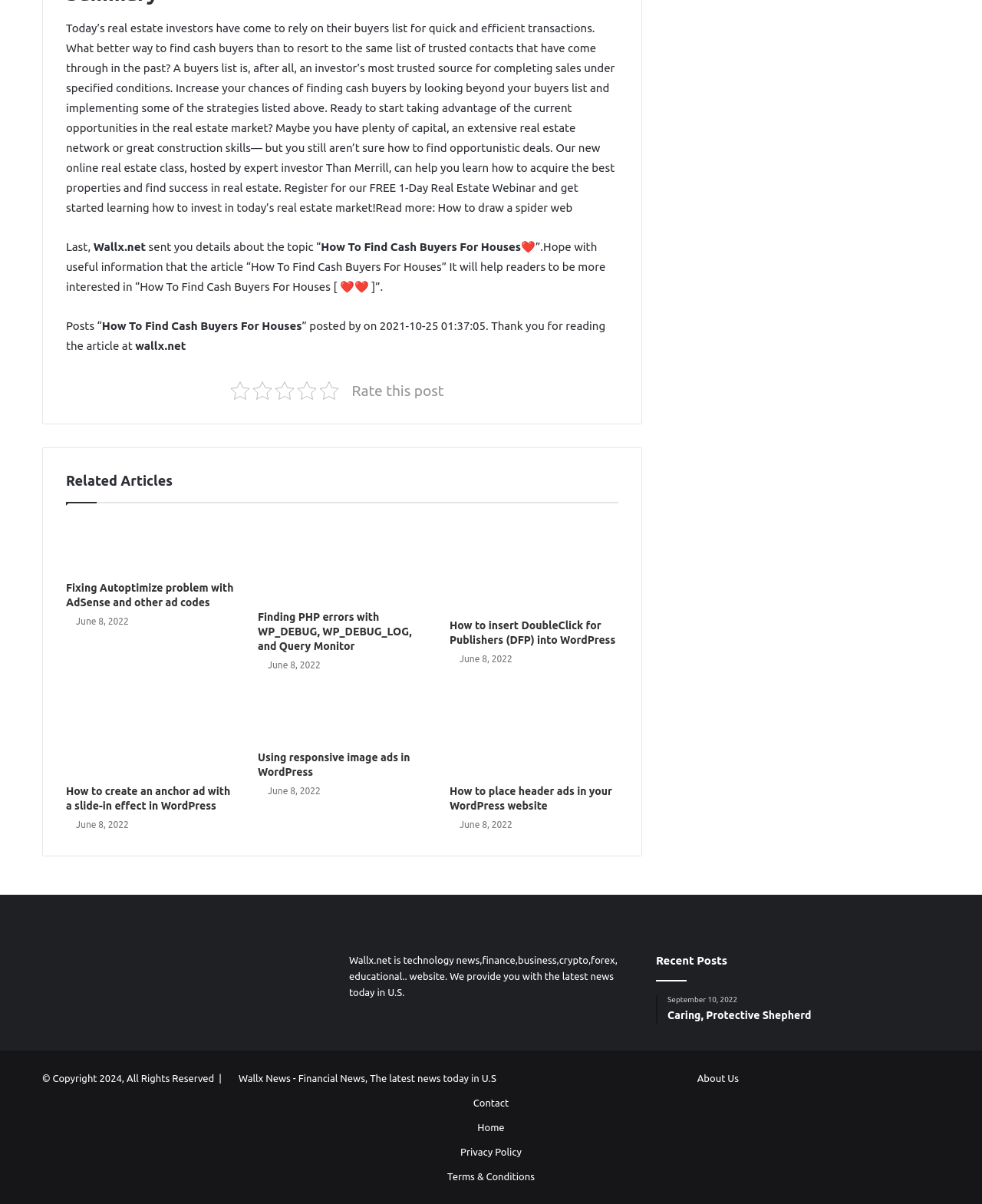Determine the bounding box coordinates of the element's region needed to click to follow the instruction: "Read the article 'How to draw a spider web'". Provide these coordinates as four float numbers between 0 and 1, formatted as [left, top, right, bottom].

[0.067, 0.018, 0.626, 0.178]